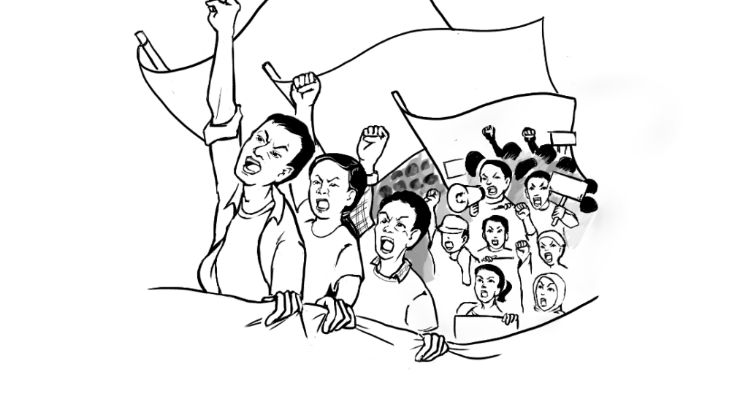Give a thorough explanation of the elements present in the image.

The illustration depicts a powerful scene of protest, capturing the intensity and determination of a group of demonstrators. Several individuals with raised fists and determined expressions convey a strong sense of unity and resolve. They are holding banners and placards, emphasizing their cause. The group appears diverse, including men and women of various ages, showcasing the collective effort of the community. The background suggests a crowded environment, further reinforcing the solidarity among the protesters. This artwork serves as a visual representation of activism and the fight for rights, reflecting the ongoing struggles faced by marginalized communities.